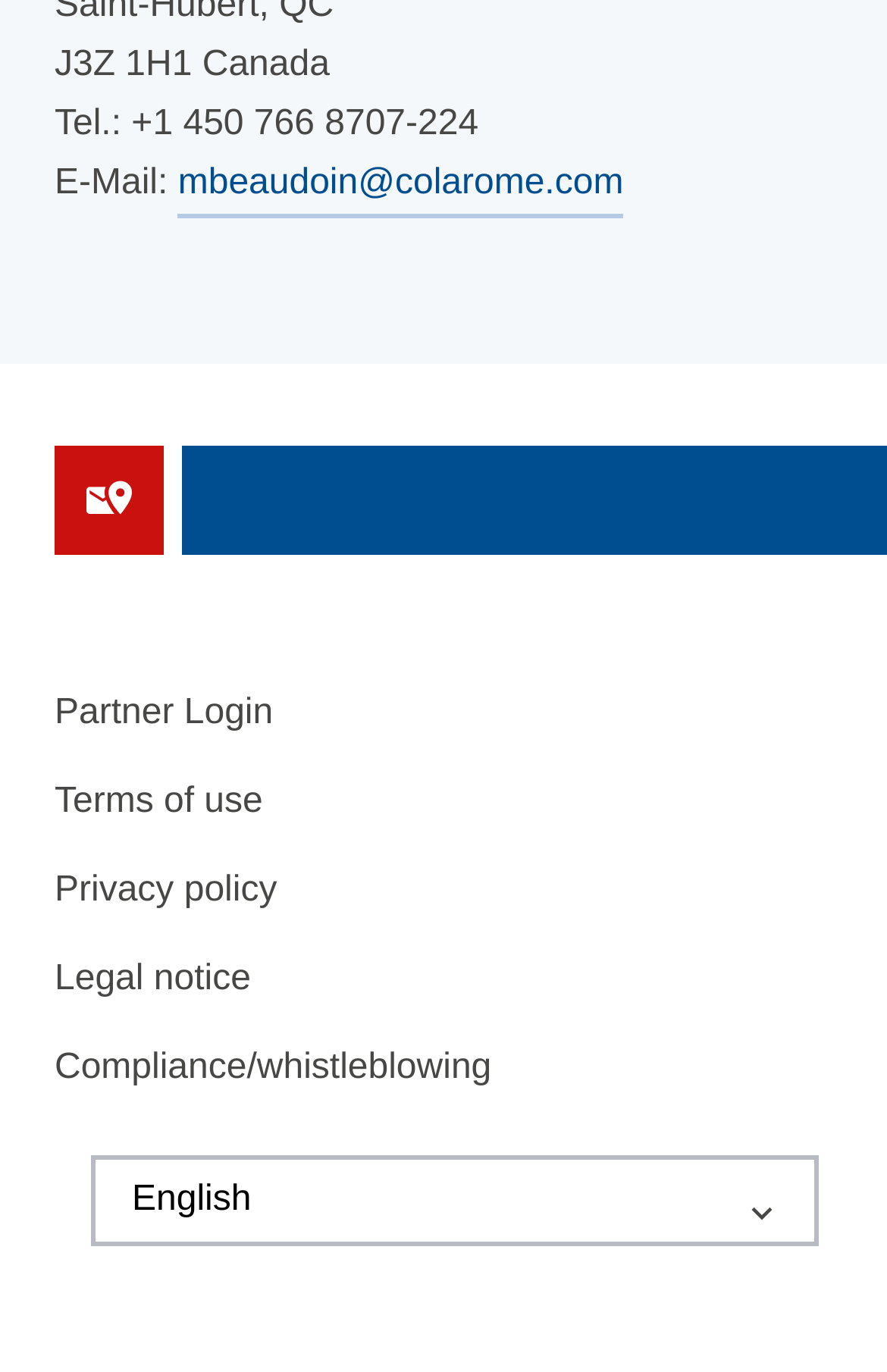Identify the bounding box coordinates of the clickable section necessary to follow the following instruction: "Check MOT Date". The coordinates should be presented as four float numbers from 0 to 1, i.e., [left, top, right, bottom].

None